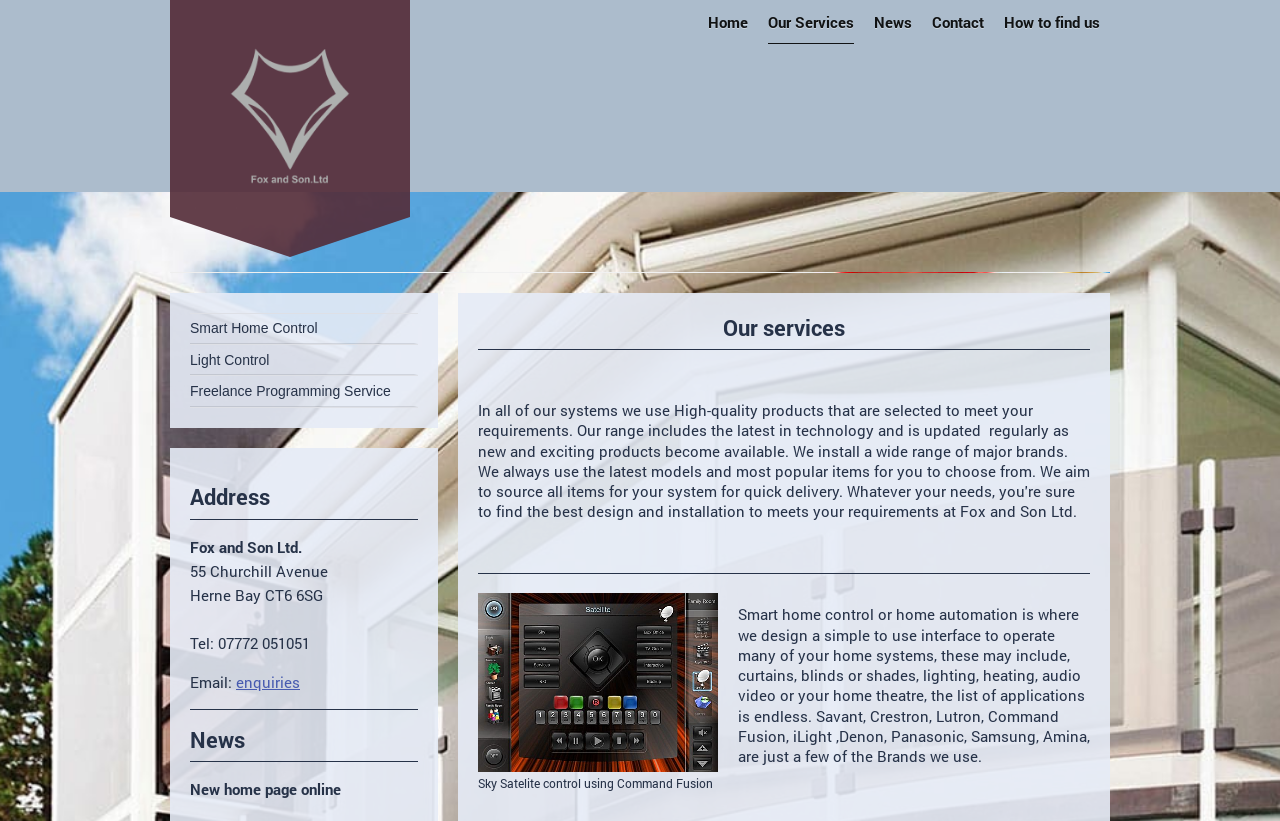Locate the bounding box coordinates of the UI element described by: "Light Control". The bounding box coordinates should consist of four float numbers between 0 and 1, i.e., [left, top, right, bottom].

[0.148, 0.42, 0.326, 0.457]